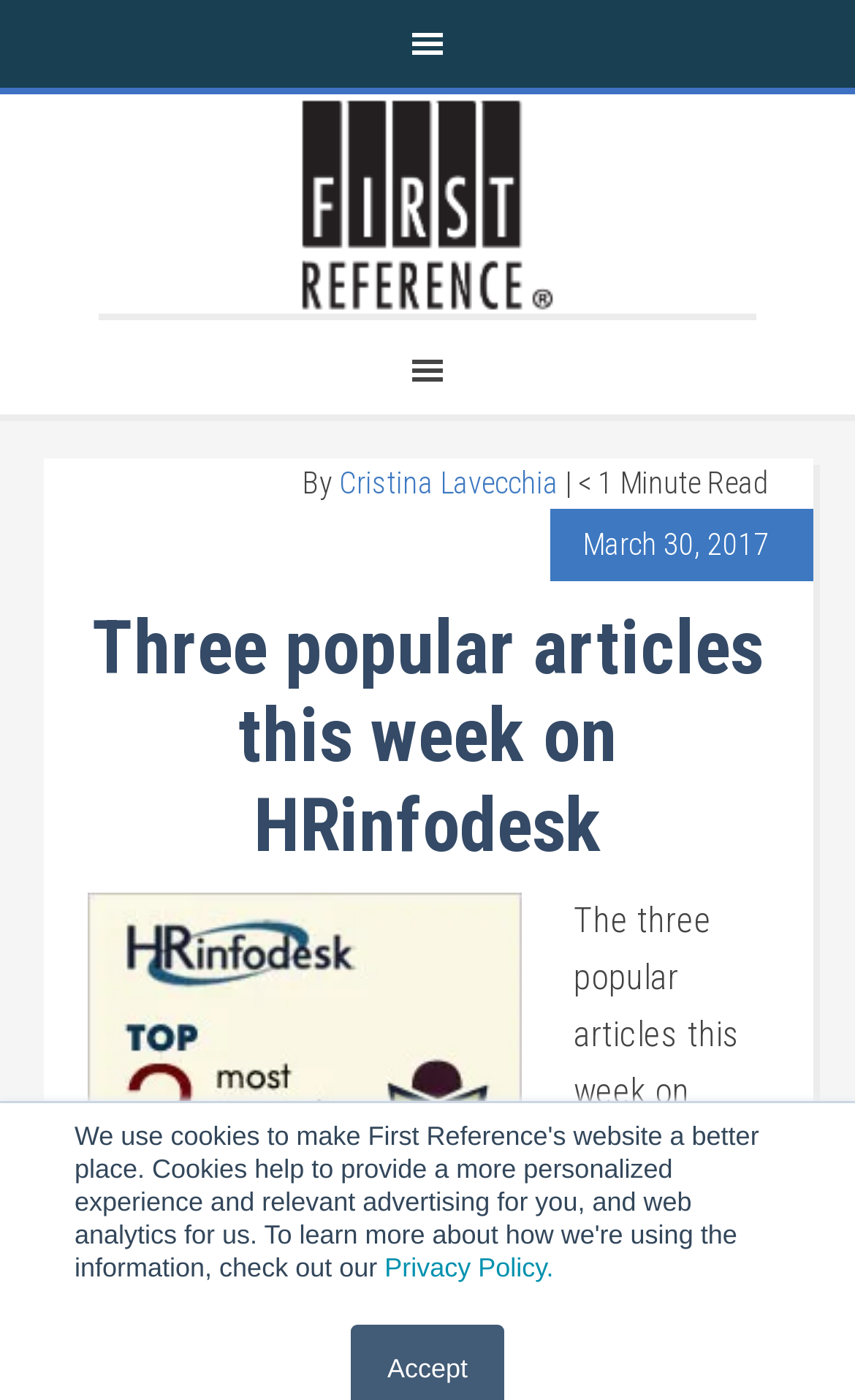Refer to the image and answer the question with as much detail as possible: What is the title of the popular article?

The title of the popular article can be found by looking at the heading section of the webpage, where it says 'Three popular articles this week on HRinfodesk'. This indicates that the title of the popular article is 'Three popular articles this week on HRinfodesk'.